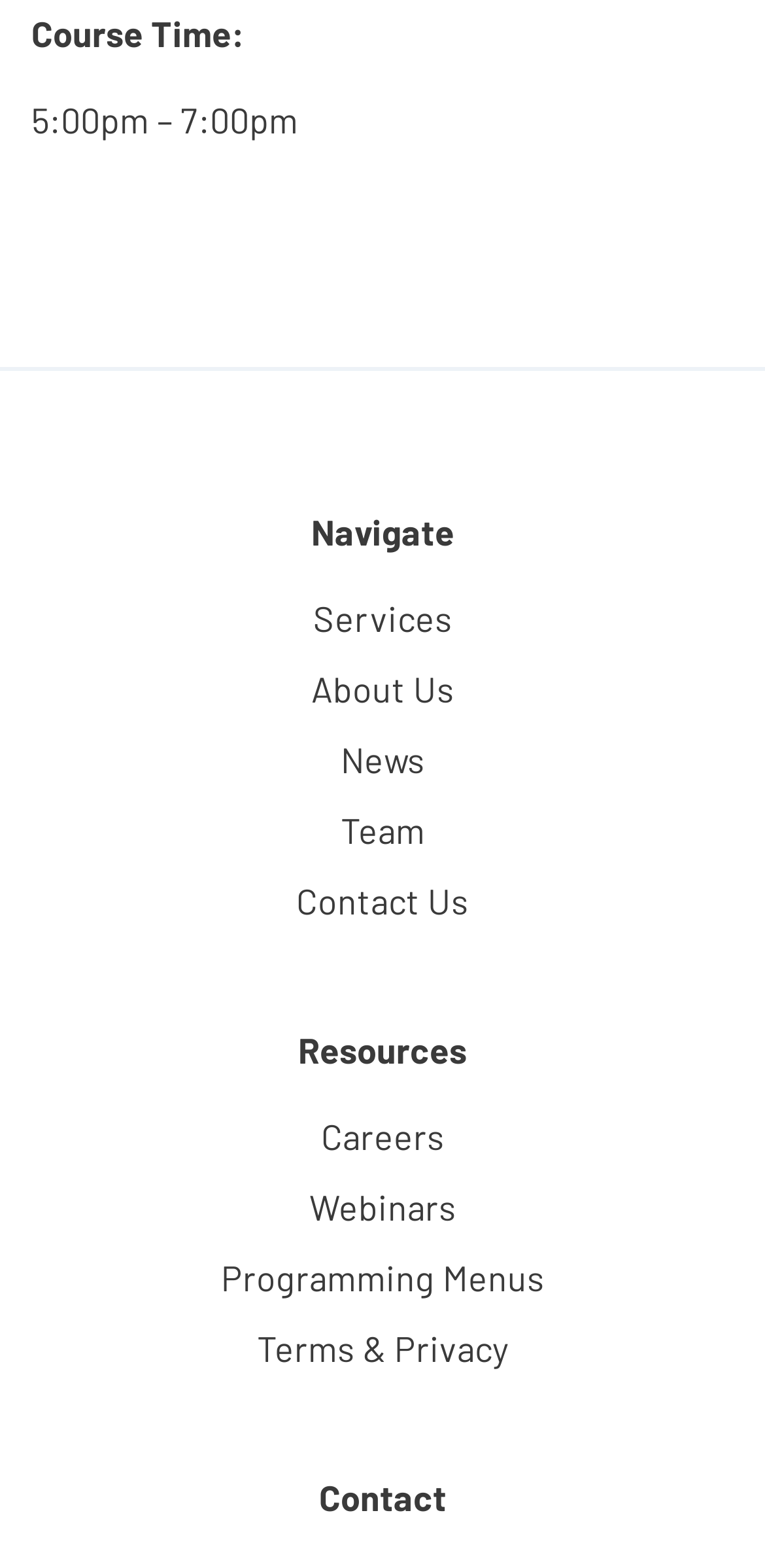Please locate the clickable area by providing the bounding box coordinates to follow this instruction: "Navigate to Services".

[0.409, 0.38, 0.591, 0.408]